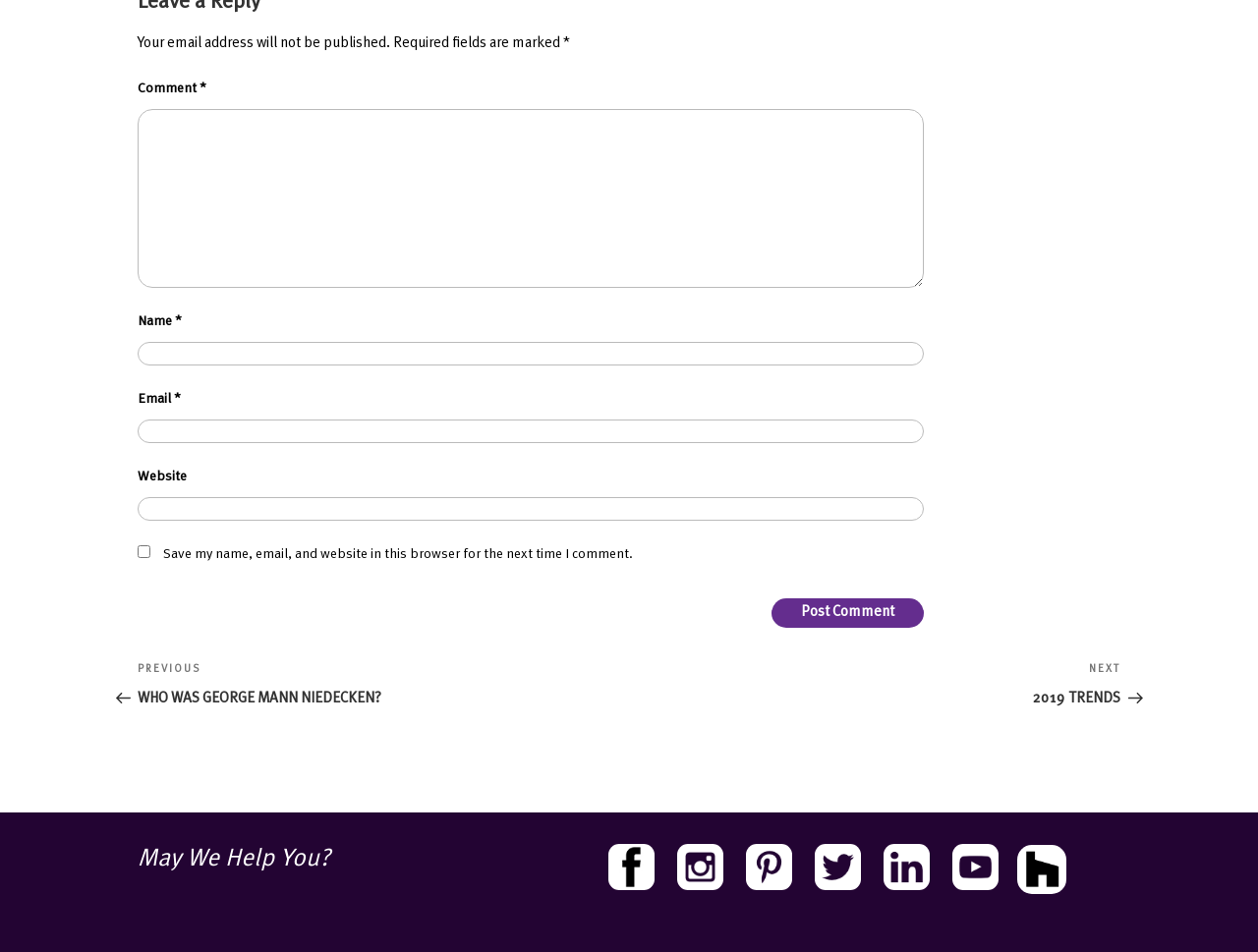Identify the bounding box coordinates of the area you need to click to perform the following instruction: "Input your email".

[0.109, 0.44, 0.734, 0.466]